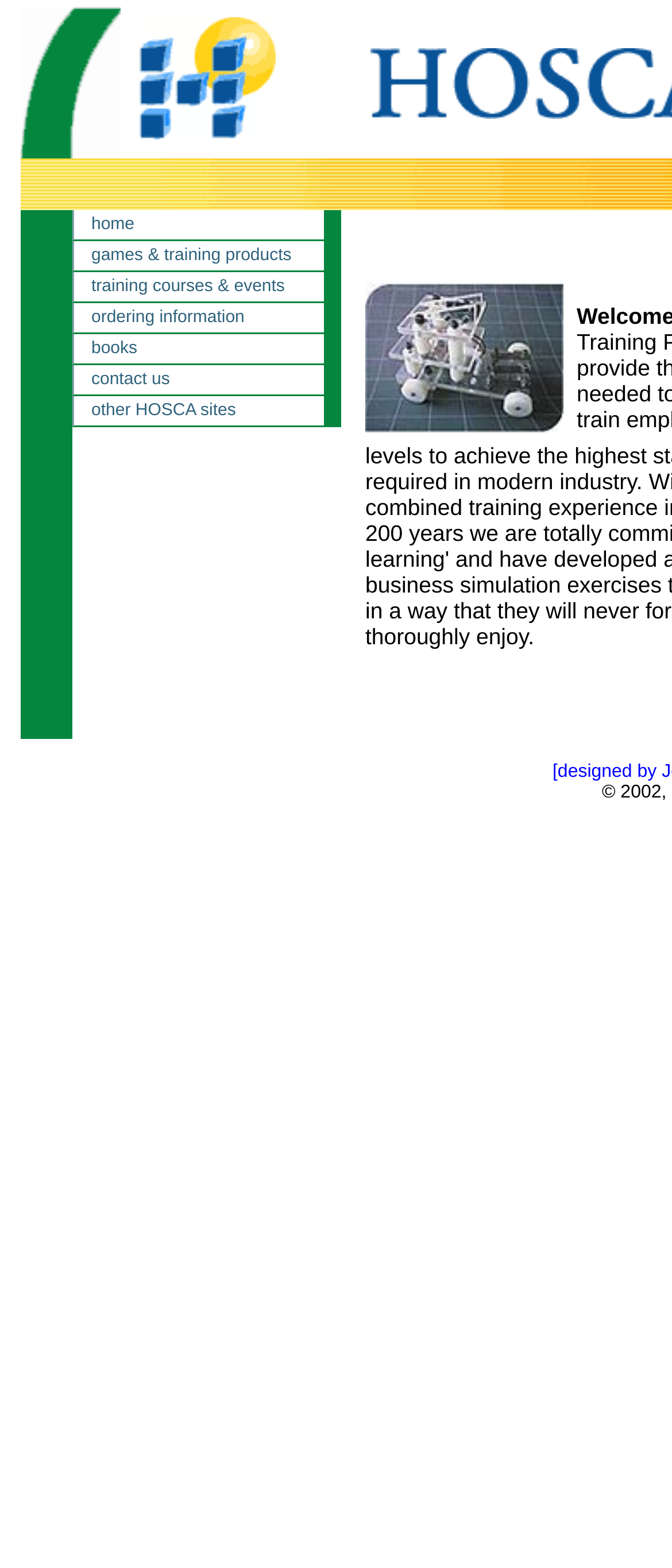What type of information is available on the website?
Please provide a comprehensive answer based on the information in the image.

The website's content and links suggest that it provides information on training courses and products, as well as other resources related to employee training and development. The presence of links to specific categories and products reinforces this conclusion.